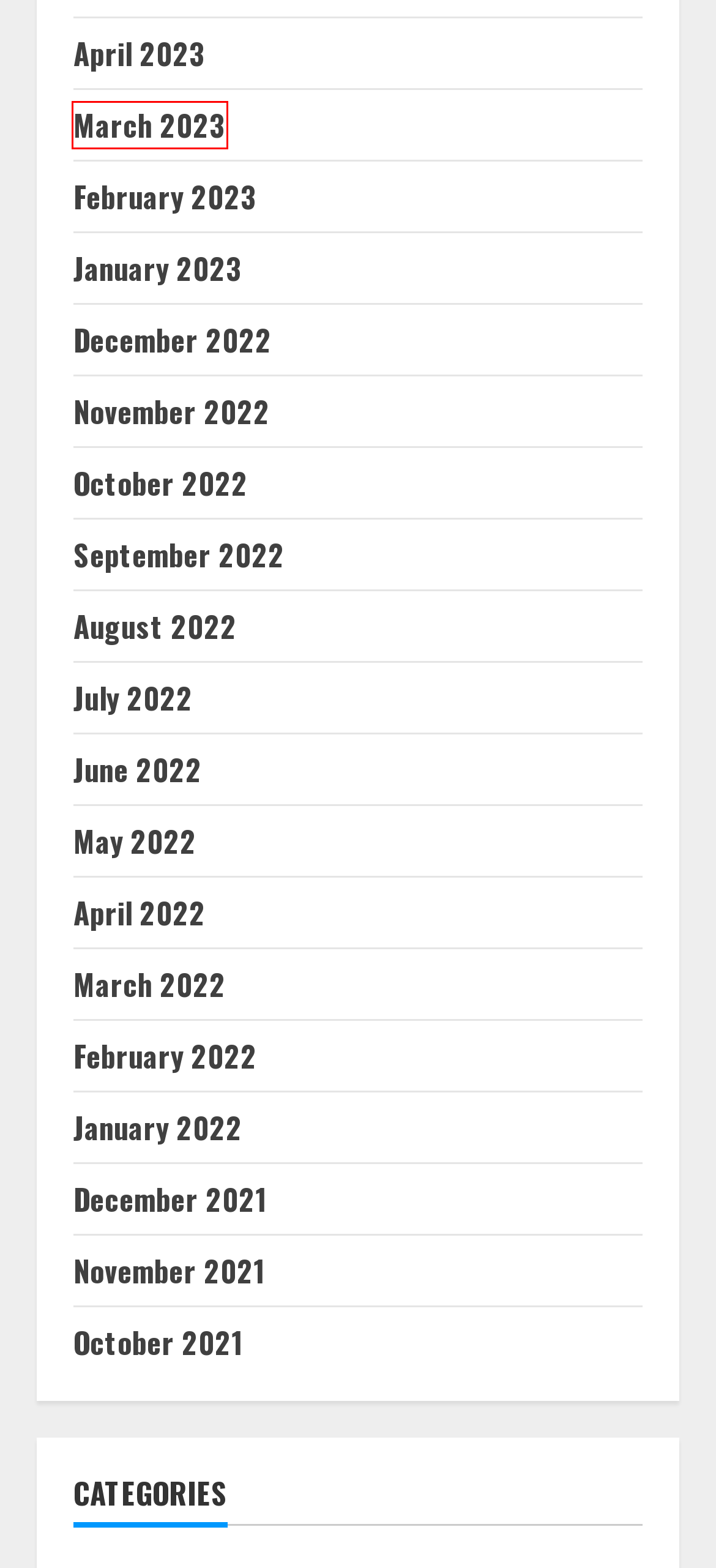Look at the screenshot of a webpage where a red bounding box surrounds a UI element. Your task is to select the best-matching webpage description for the new webpage after you click the element within the bounding box. The available options are:
A. December 2021 – My News Gurus
B. March 2022 – My News Gurus
C. July 2022 – My News Gurus
D. October 2021 – My News Gurus
E. March 2023 – My News Gurus
F. December 2022 – My News Gurus
G. November 2022 – My News Gurus
H. June 2022 – My News Gurus

E